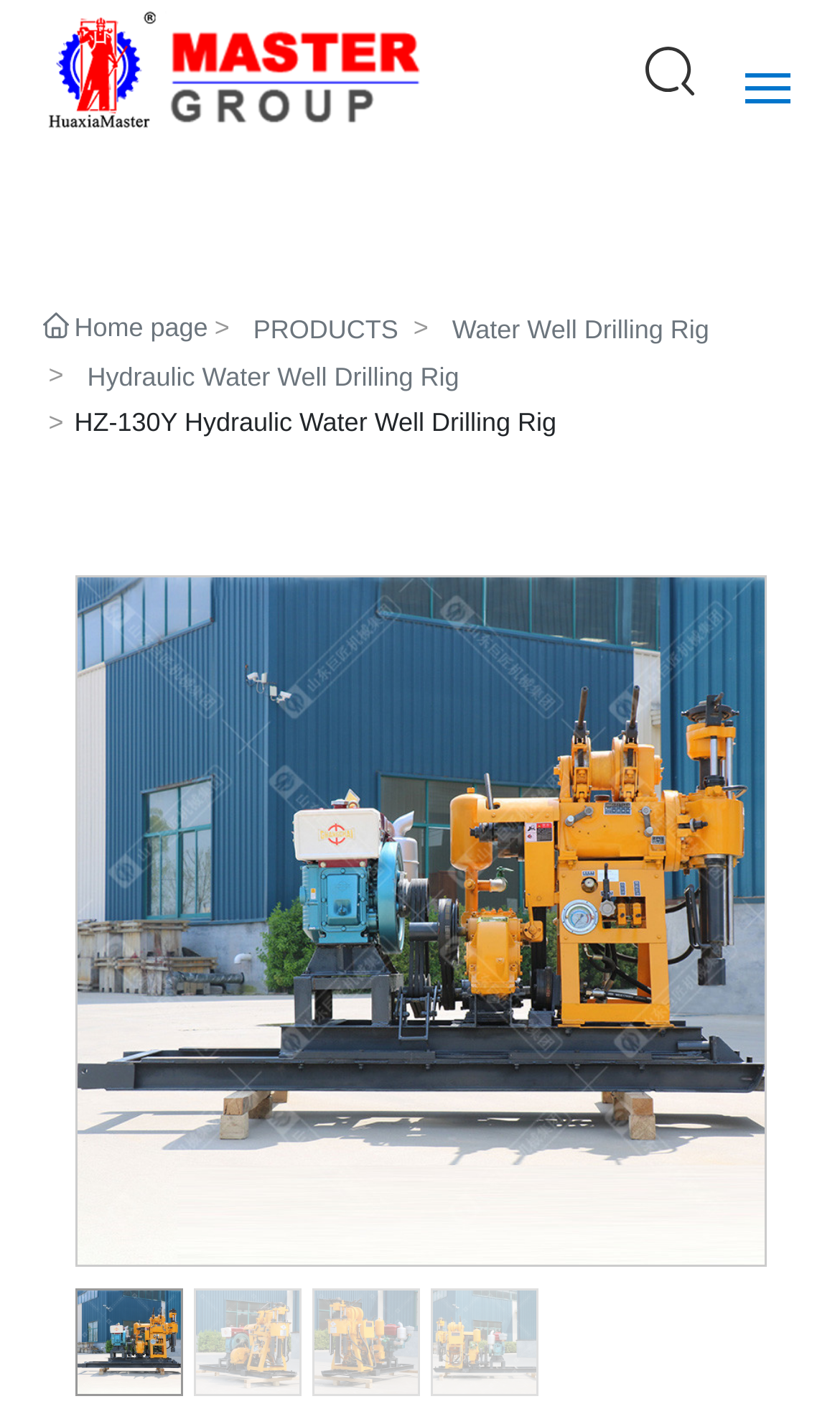Describe all visible elements and their arrangement on the webpage.

The webpage is about the HZ-130Y Hydraulic Water Well Drilling Rig, a product offered by Shandong Master Machinery Group Co.,Ltd. At the top left corner, there is a logo image, which is also a link. Next to the logo, there is a navigation menu with links to HOME, ABOUT US, PRODUCTS, NEWS, ENVIRONMENT, and CONTACT US. Each menu item has a corresponding icon image to its right.

Below the navigation menu, there is a prominent link to the Home page, accompanied by a small image. To the right of the Home page link, there are three links: PRODUCTS, Water Well Drilling Rig, and Hydraulic Water Well Drilling Rig. The Hydraulic Water Well Drilling Rig link is positioned slightly below the other two links.

The main content of the page is a description of the HZ-130Y Hydraulic Water Well Drilling Rig, with a heading that matches the product name. The description is positioned below the links and navigation menu.

At the bottom of the page, there are five links arranged horizontally, each with a small gap between them. These links are positioned near the bottom edge of the page.